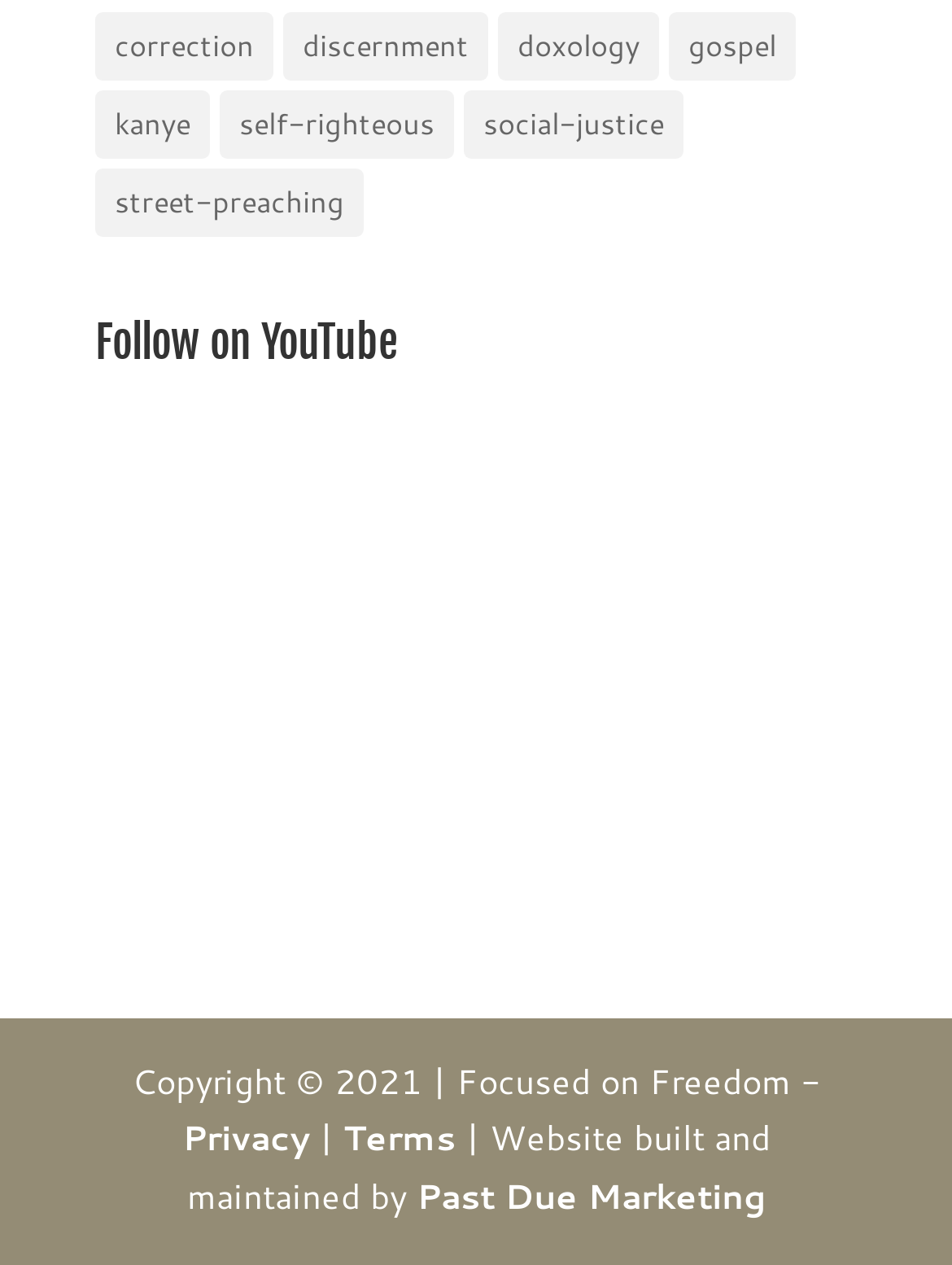Using the provided element description "Past Due Marketing", determine the bounding box coordinates of the UI element.

[0.437, 0.927, 0.804, 0.965]